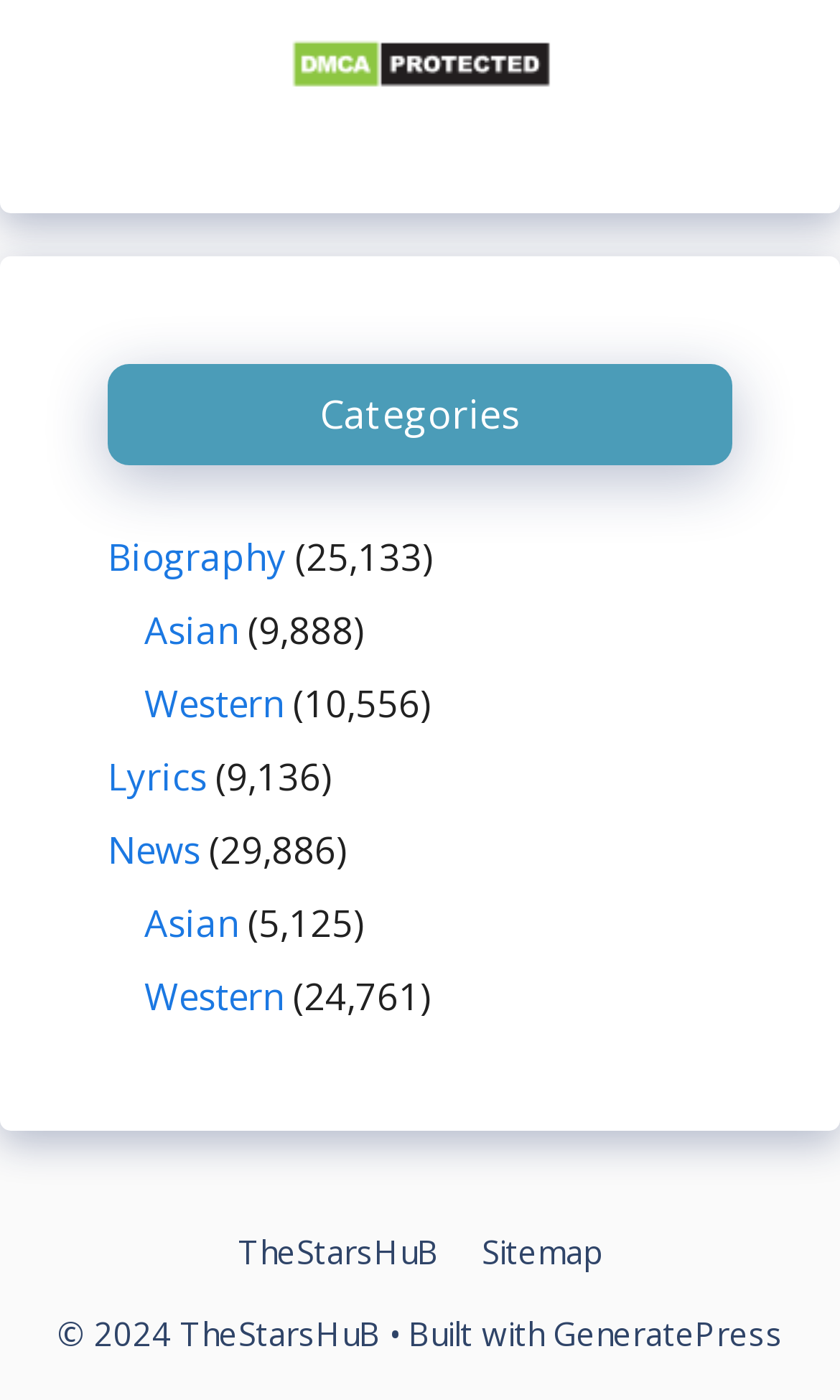Find the bounding box coordinates for the HTML element described as: "Western". The coordinates should consist of four float values between 0 and 1, i.e., [left, top, right, bottom].

[0.172, 0.484, 0.338, 0.52]